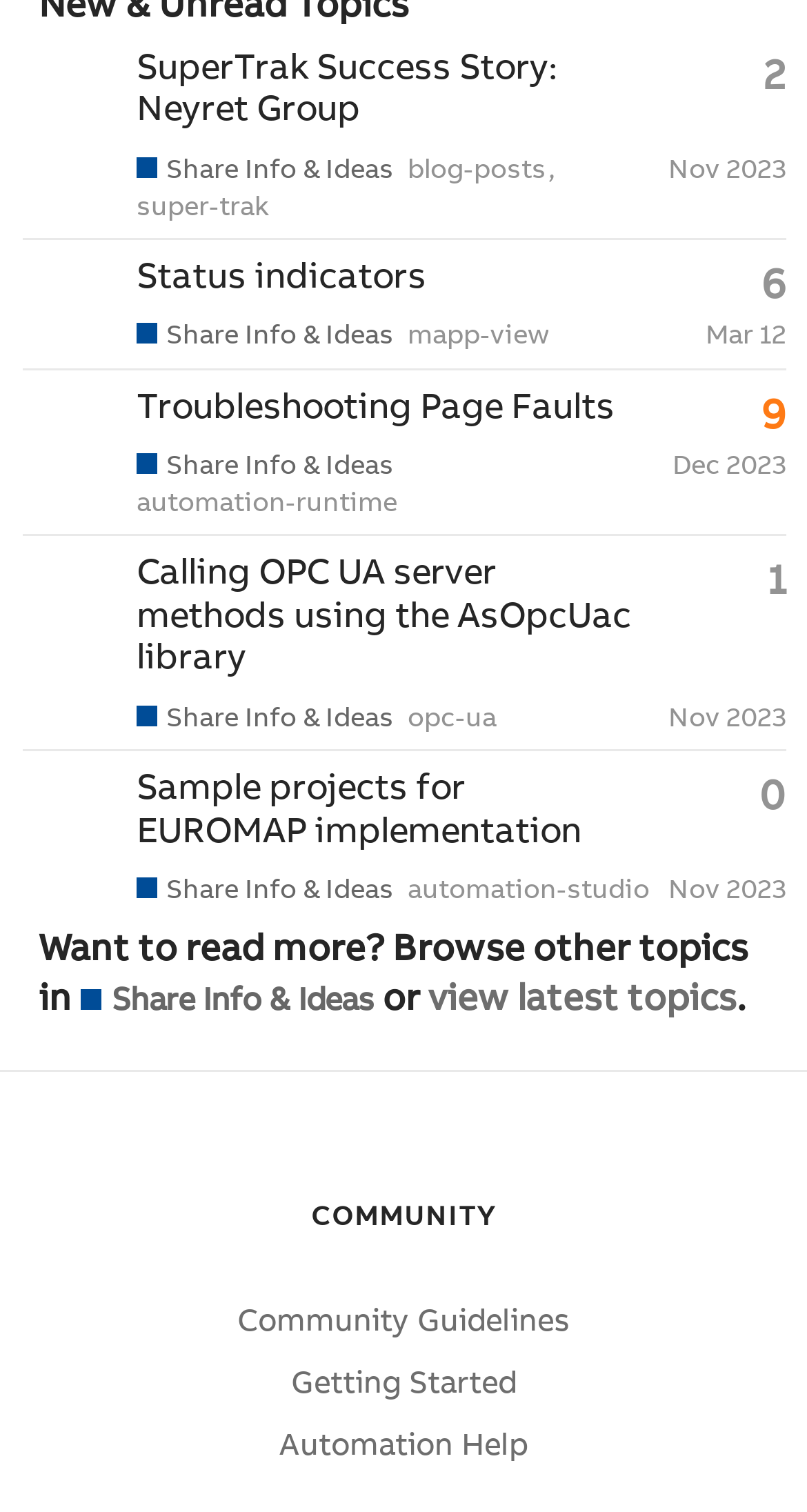Pinpoint the bounding box coordinates of the clickable element needed to complete the instruction: "View the latest topics". The coordinates should be provided as four float numbers between 0 and 1: [left, top, right, bottom].

[0.53, 0.644, 0.912, 0.675]